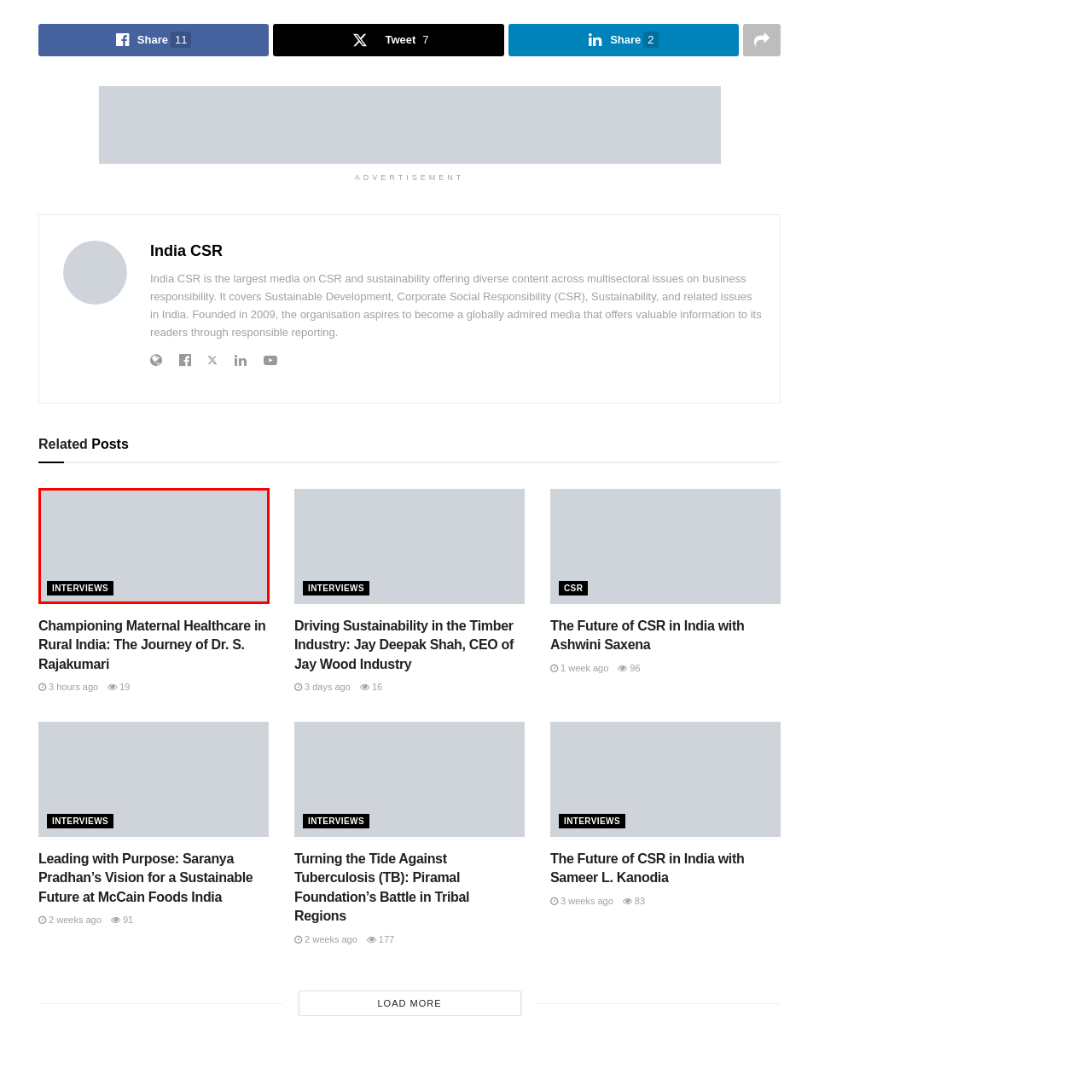Provide a detailed account of the visual content within the red-outlined section of the image.

The image features the word "INTERVIEWS" prominently displayed on a plain gray background. This title suggests a section dedicated to in-depth discussions or profiles, likely featuring influential figures in various fields. The simple yet bold presentation of the title emphasizes its importance, drawing viewers' attention to the content focused on personal insights and narratives from leaders or experts in their areas. This section may explore topics related to sustainability, corporate social responsibility, or community impact, reflecting the overarching themes of the associated publication.